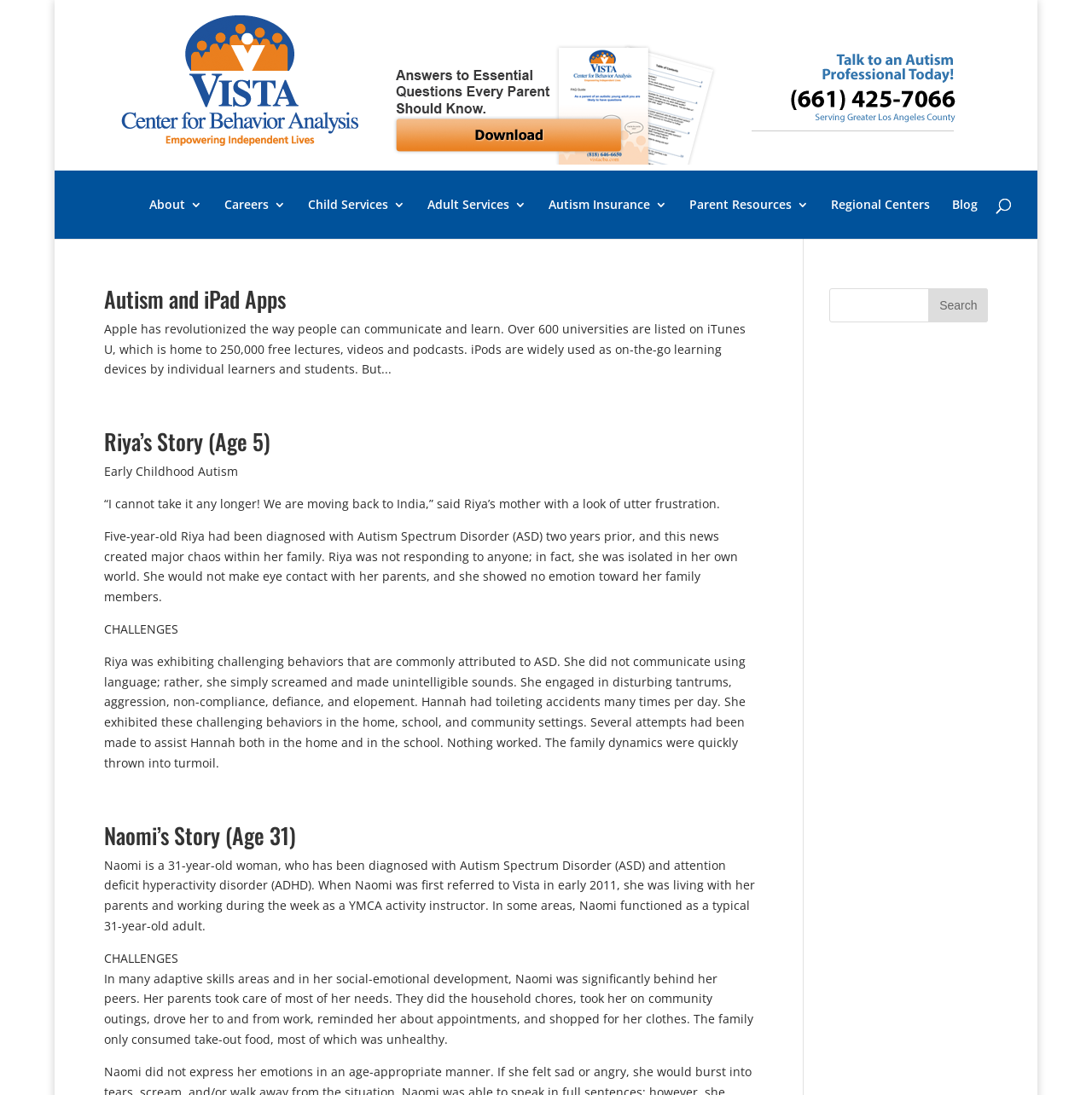Please locate the bounding box coordinates of the element that should be clicked to complete the given instruction: "Read Riya’s Story".

[0.095, 0.258, 0.261, 0.288]